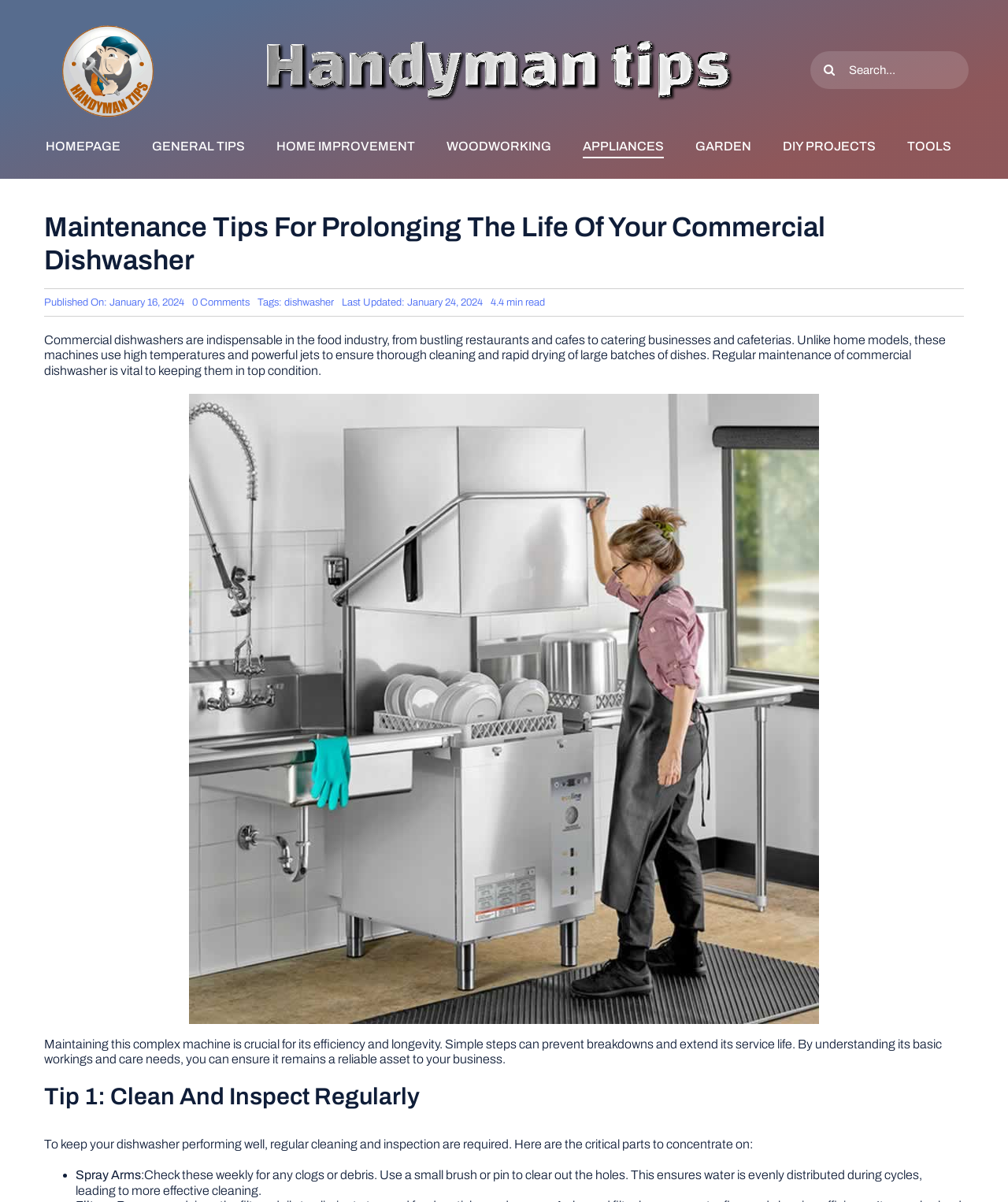Can you determine the main header of this webpage?

Maintenance Tips For Prolonging The Life Of Your Commercial Dishwasher